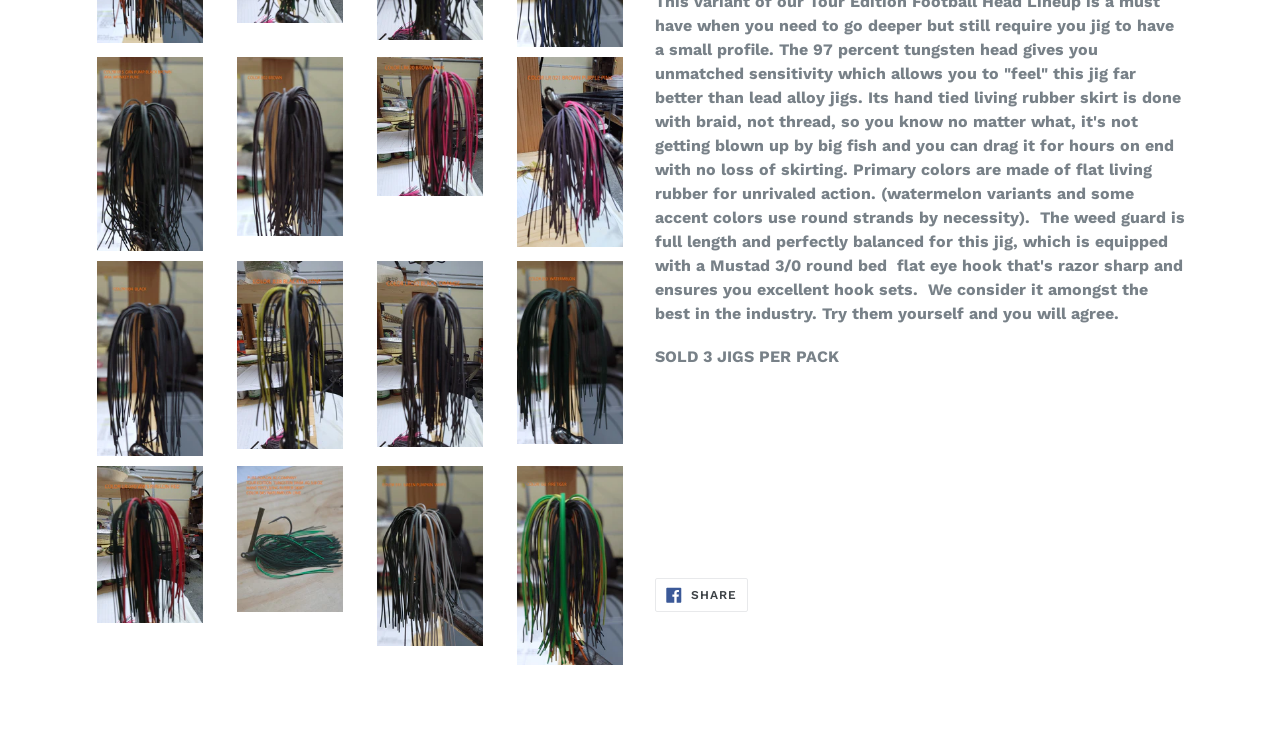How many jigs are in a pack?
Please elaborate on the answer to the question with detailed information.

The StaticText element on the webpage explicitly states 'SOLD 3 JIGS PER PACK', indicating that each pack contains 3 jigs.